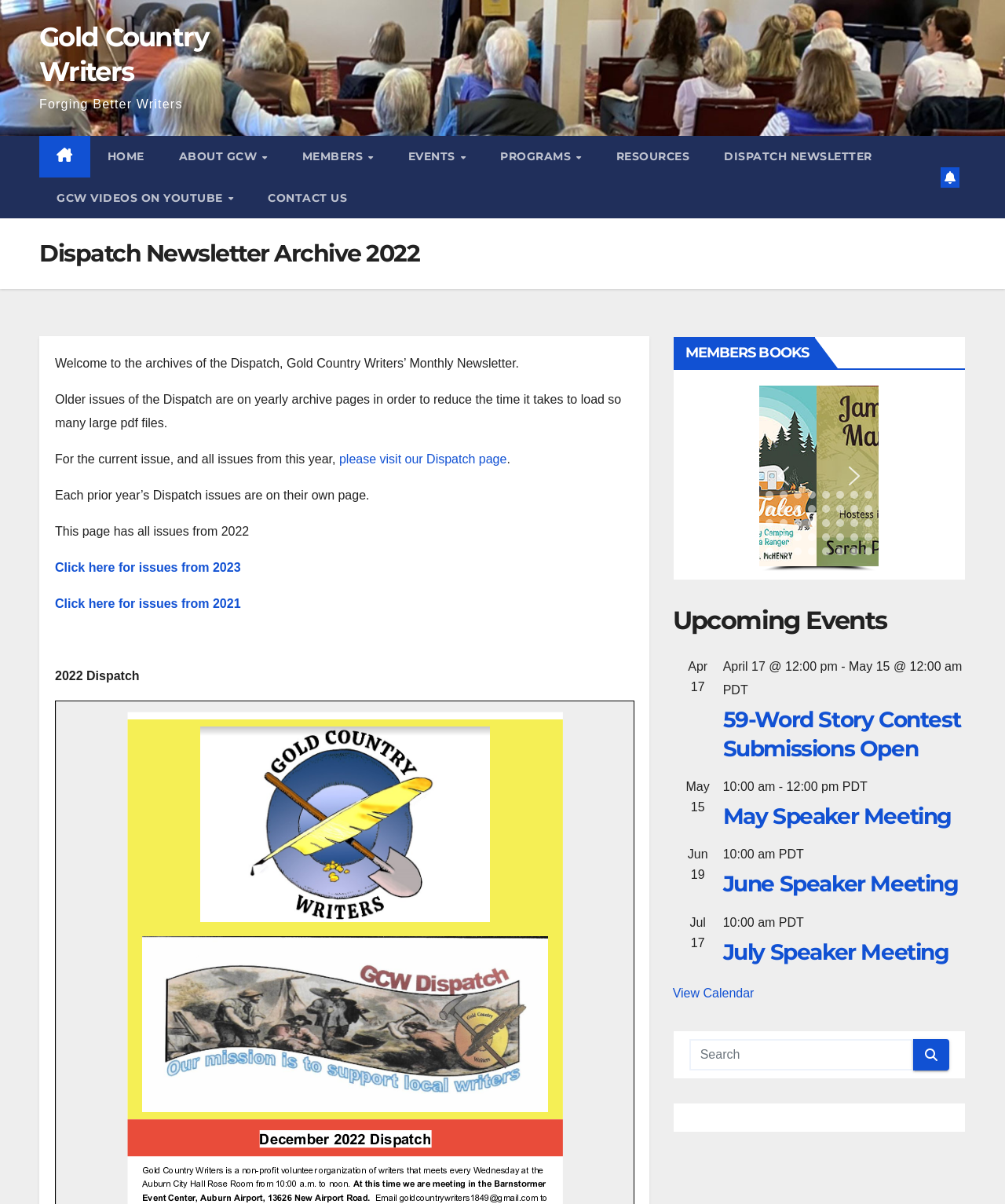Using the information from the screenshot, answer the following question thoroughly:
What is the title of the section below the top navigation menu?

I looked at the heading element below the top navigation menu and found that it says 'Dispatch Newsletter Archive 2022'.